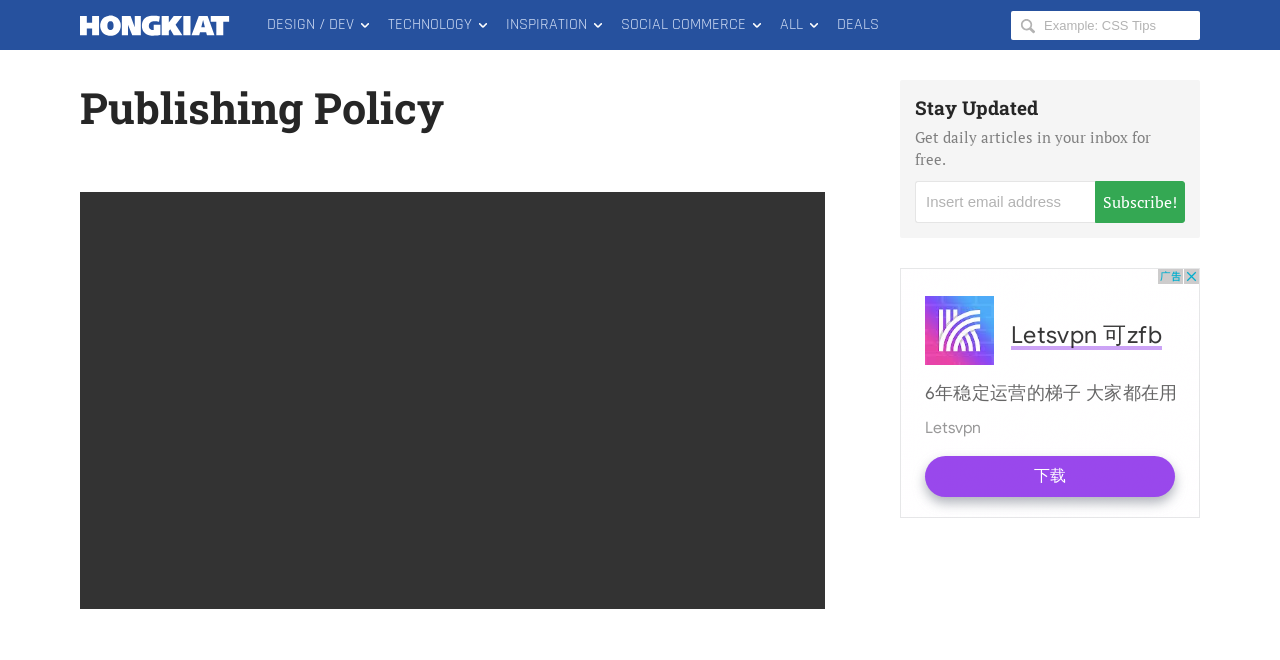Please find the bounding box coordinates of the section that needs to be clicked to achieve this instruction: "Search for something on Hongkiat".

[0.79, 0.016, 0.938, 0.06]